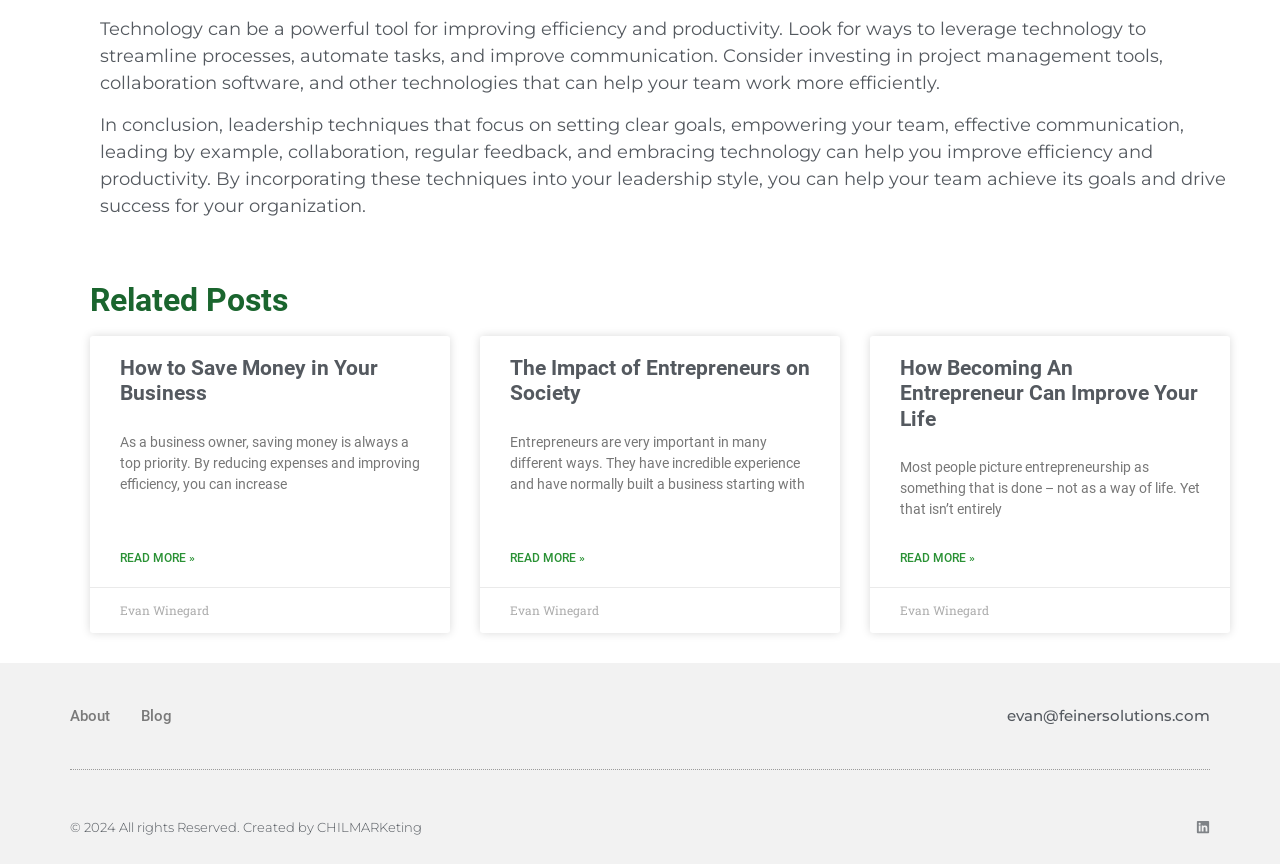Respond to the question below with a single word or phrase:
What is the main topic of the webpage?

Leadership and entrepreneurship